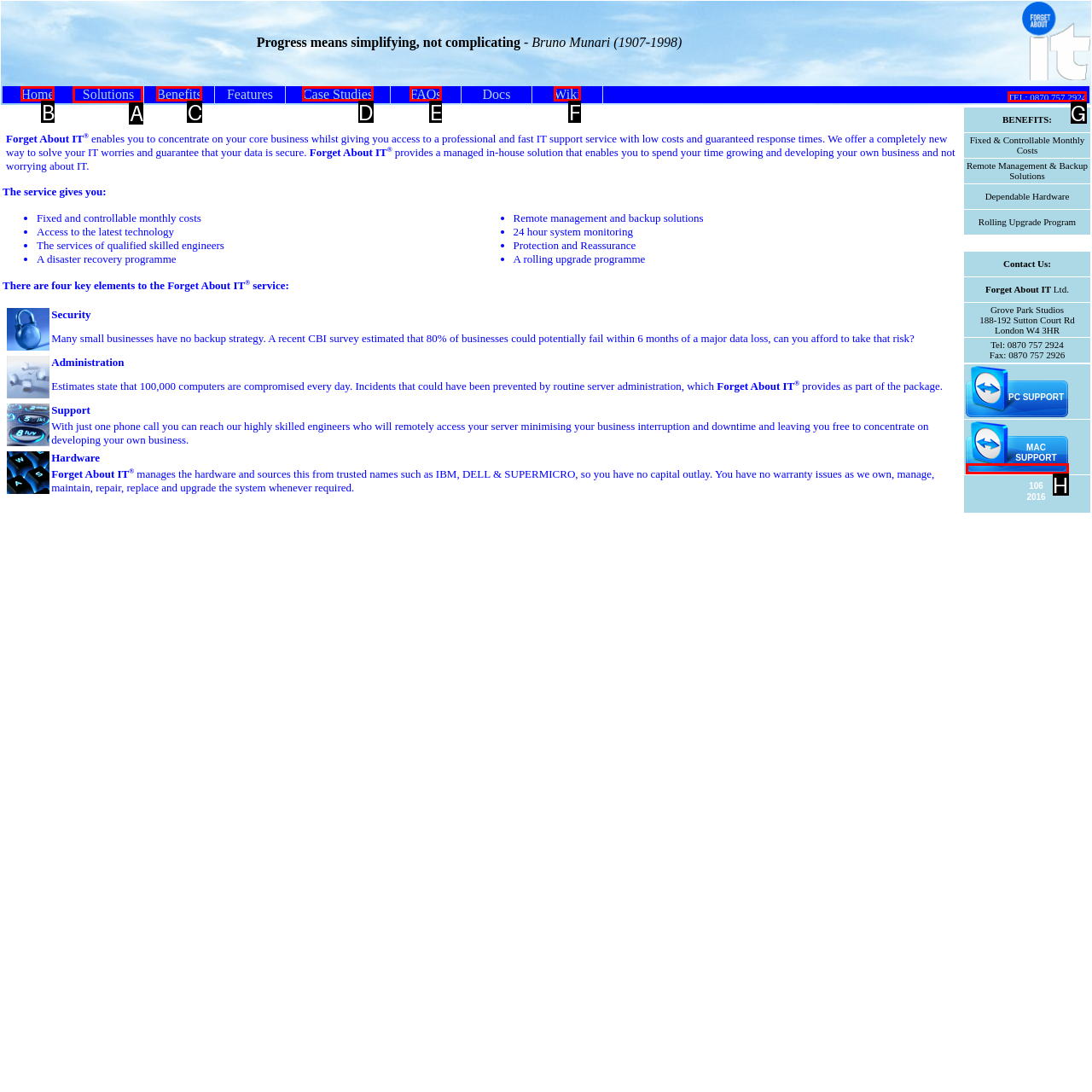To achieve the task: Click the 'WhatsApp Us' link, which HTML element do you need to click?
Respond with the letter of the correct option from the given choices.

None